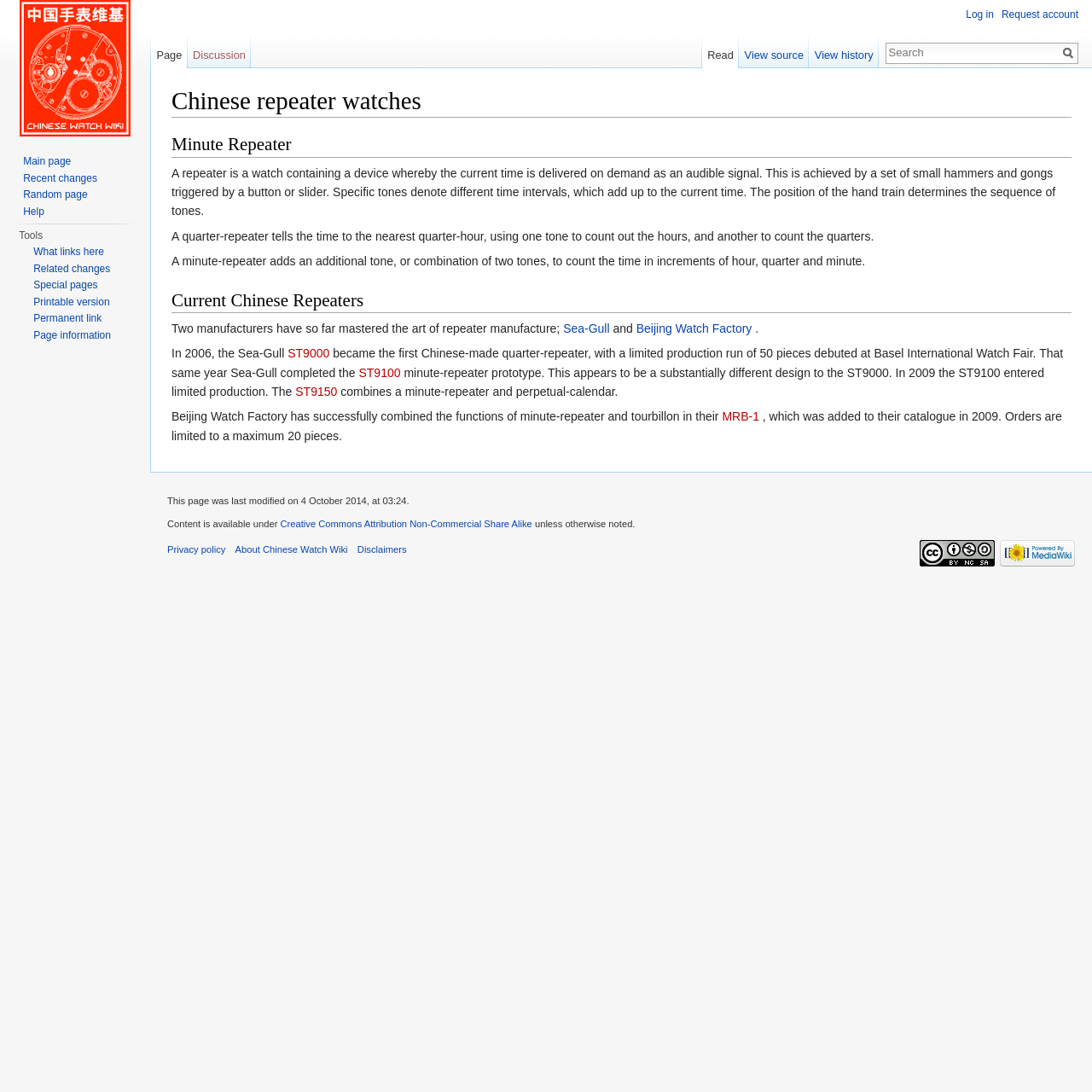Answer the question briefly using a single word or phrase: 
What is the maximum number of orders for the MRB-1 watch?

20 pieces